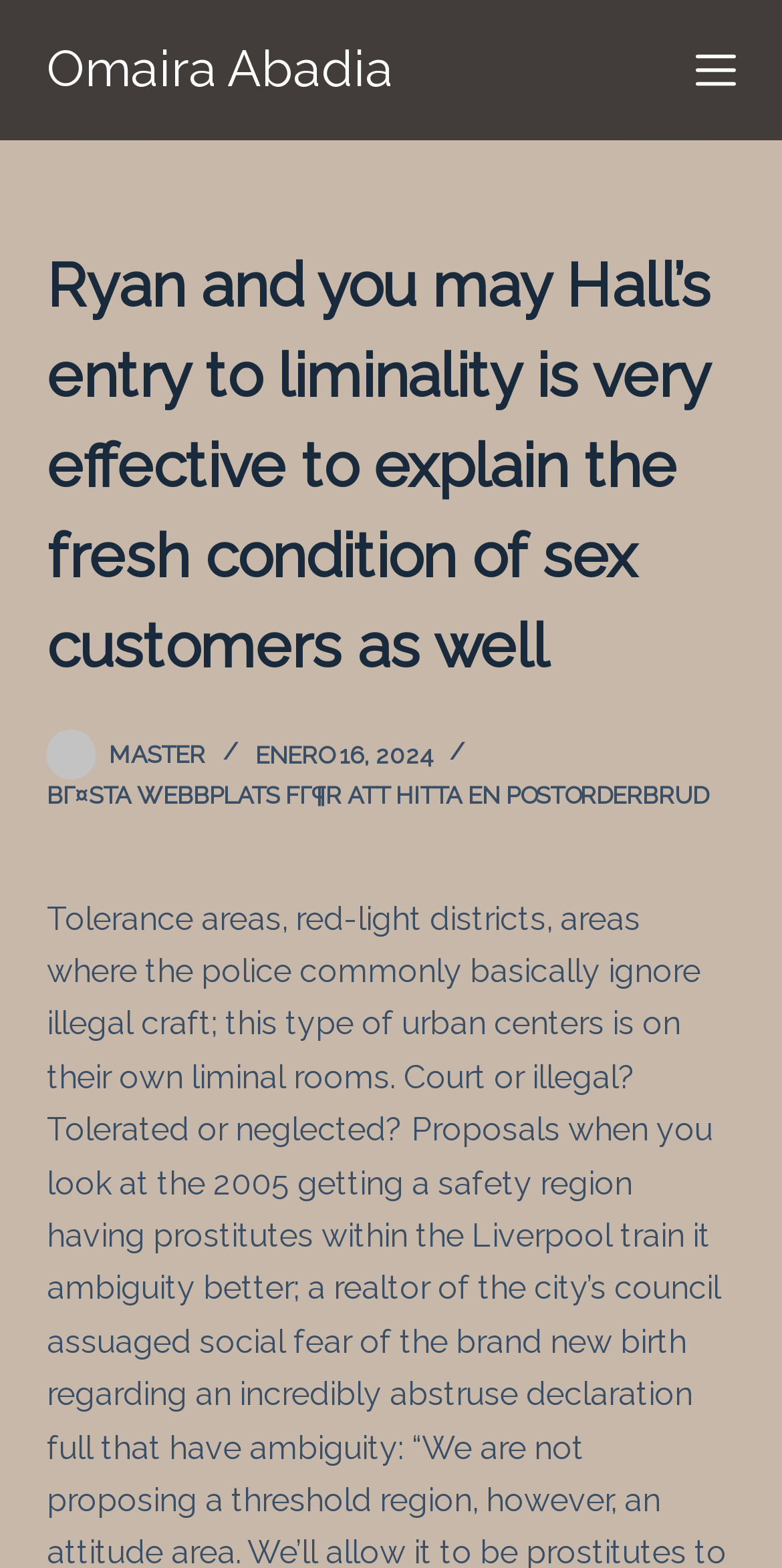Summarize the webpage with intricate details.

The webpage appears to be a blog post or article page. At the top-left corner, there is a link labeled "Saltar al contenido" (which translates to "Skip to content" in English). Next to it, there is a link to the author's name, "Omaira Abadia". On the top-right corner, there is a button labeled "Menú" (which means "Menu" in English).

Below the top section, there is a header that spans the entire width of the page. Within this header, there is a heading that displays the title of the article, "Ryan and you may Hall’s entry to liminality is very effective to explain the fresh condition of sex customers as well". Below the title, there are three links: "Master" with an accompanying image, "MASTER", and a link with a long title that appears to be in Swedish. To the right of these links, there is a timestamp displaying the date "ENERO 16, 2024" (which translates to "JANUARY 16, 2024" in English).

Overall, the webpage has a simple layout with a focus on the article title and content. There are a few links and a timestamp, but no other prominent features or images.